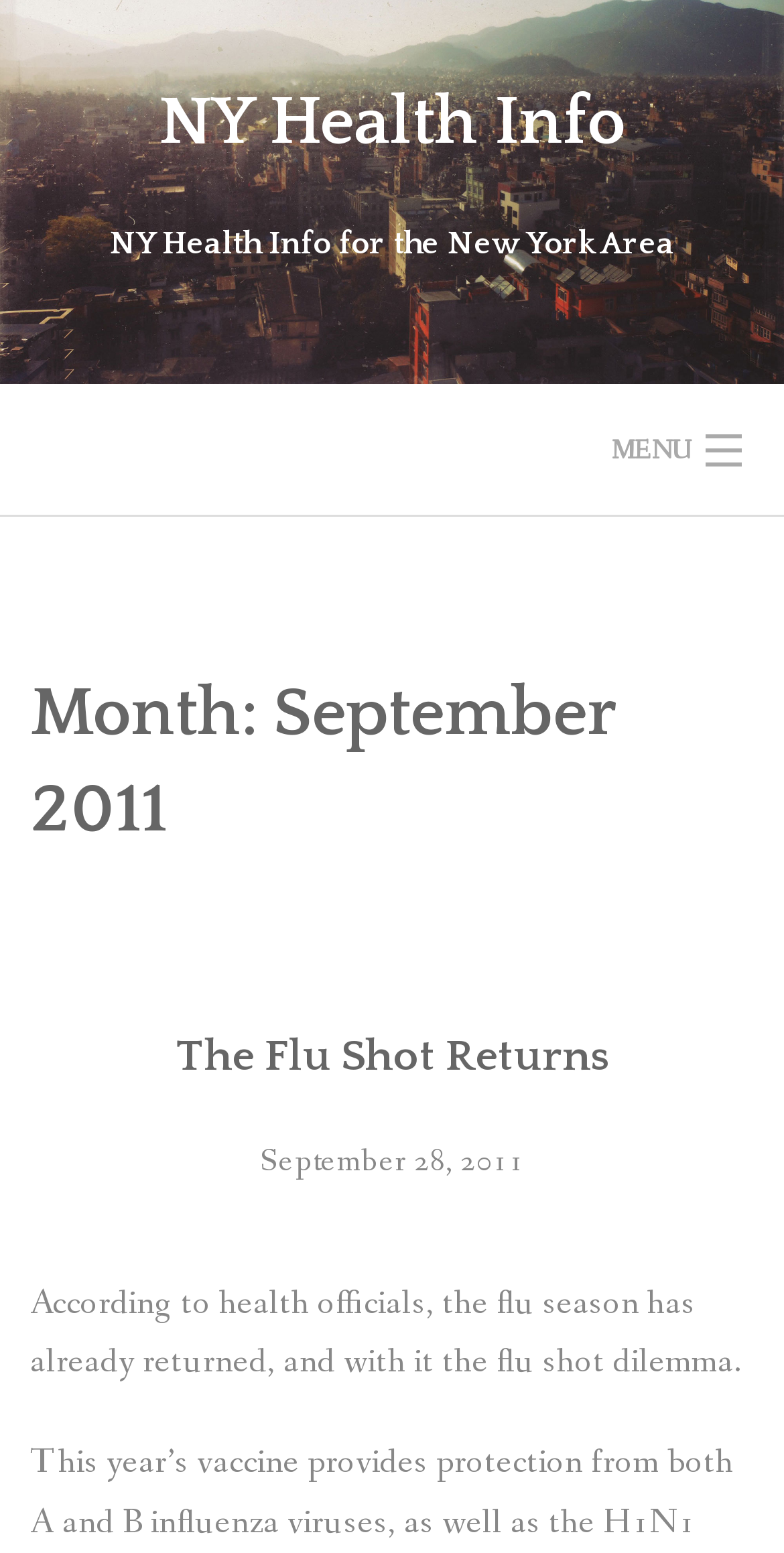What is the topic of the latest article?
Using the image as a reference, answer the question in detail.

I found the answer by reading the text of the StaticText element 'According to health officials, the flu season has already returned, and with it the flu shot dilemma.' which is a sibling of the link 'The Flu Shot Returns'.